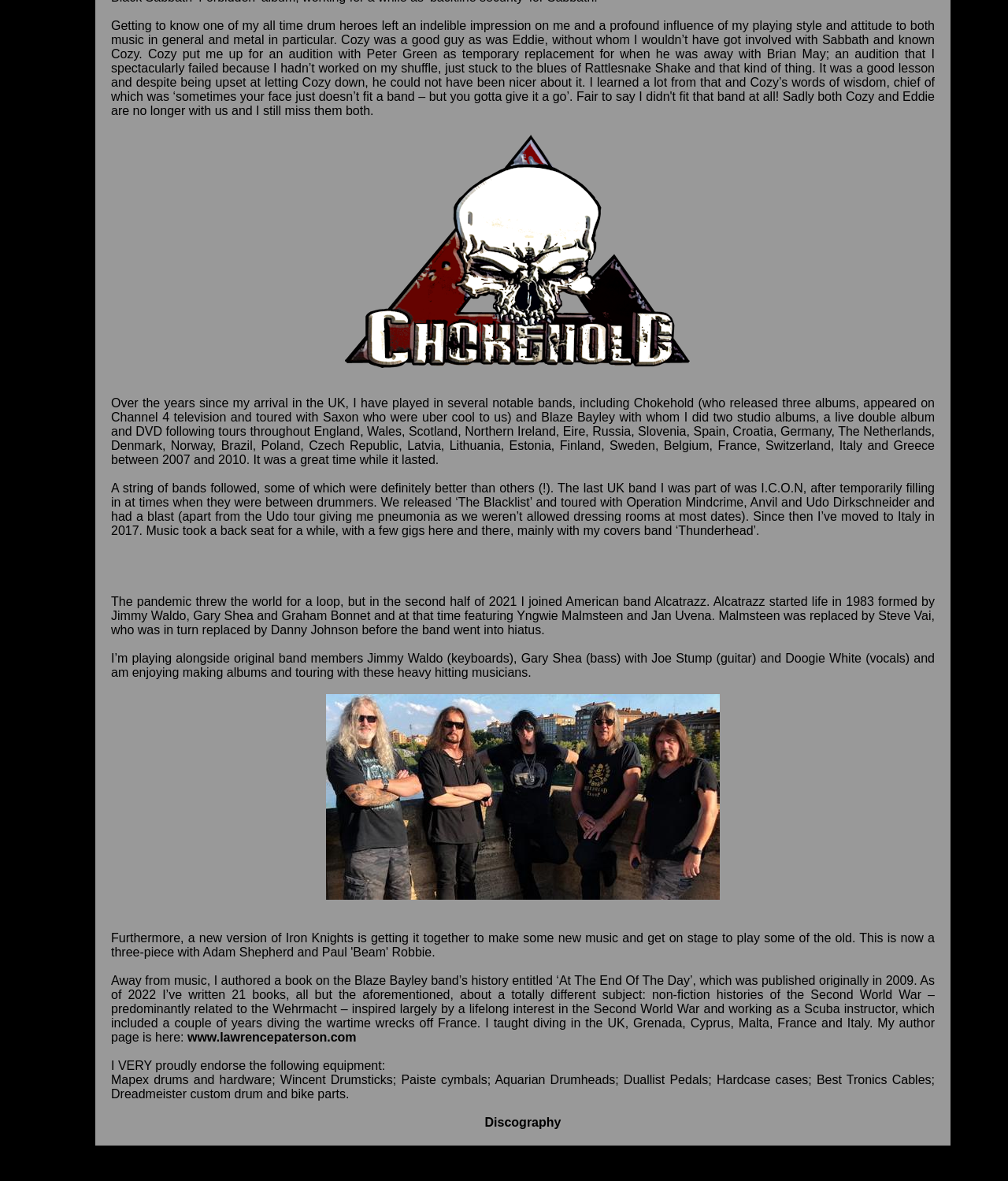Could you please study the image and provide a detailed answer to the question:
What is the name of the author's covers band?

The text on the webpage mentions that the author has a covers band called 'Thunderhead', which he played with occasionally after moving to Italy in 2017.